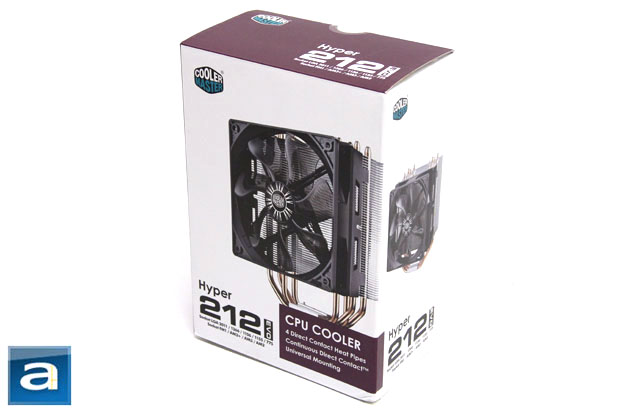Provide a comprehensive description of the image.

The image showcases the retail packaging of the Cooler Master Hyper 212 EVO, a CPU cooler designed for efficient heat management in computer systems. The box features a sleek and familiar design with a predominant white and purple color scheme, accented by a contrasting turquoise-green logo. Prominently displayed on the front and side of the box is an image of the cooler, which highlights its innovative design and features. 

The packaging emphasizes that the Hyper 212 EVO utilizes four direct contact heat pipes for optimal cooling performance, making it suitable for a wide range of Intel and AMD CPU sockets, including options for both high-performance and mainstream processors. Additionally, the box provides detailed specifications, ensuring consumers are well-informed about its capabilities, including dimensions and weight. With universal mounting options and a user-friendly design, the Cooler Master Hyper 212 EVO aims to deliver effective cooling solutions for PC builders and enthusiasts alike.